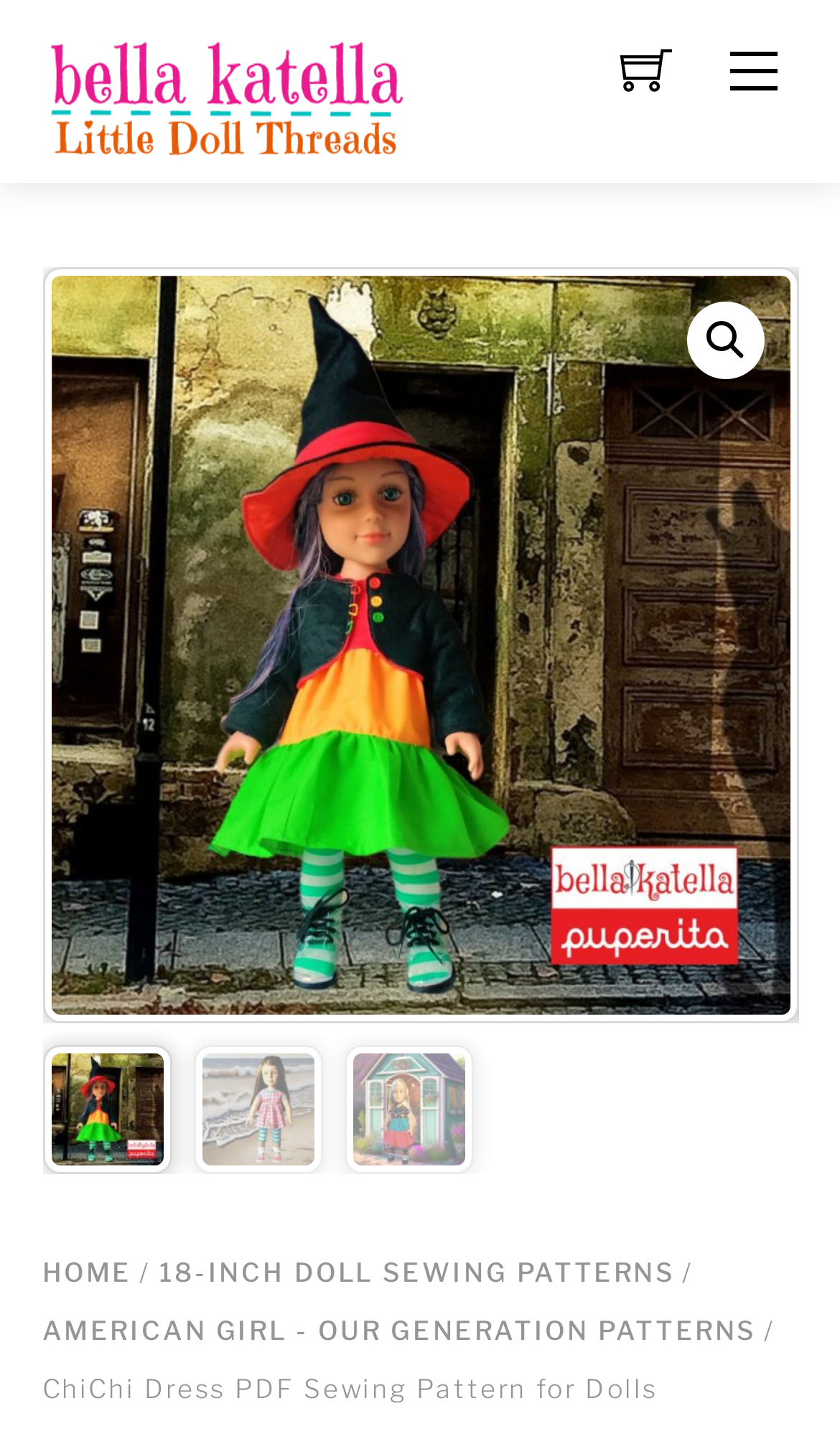How many images are present in the breadcrumb navigation?
Provide a well-explained and detailed answer to the question.

The breadcrumb navigation has links and static text, but no images. The images are present elsewhere on the webpage, but not in the breadcrumb navigation.